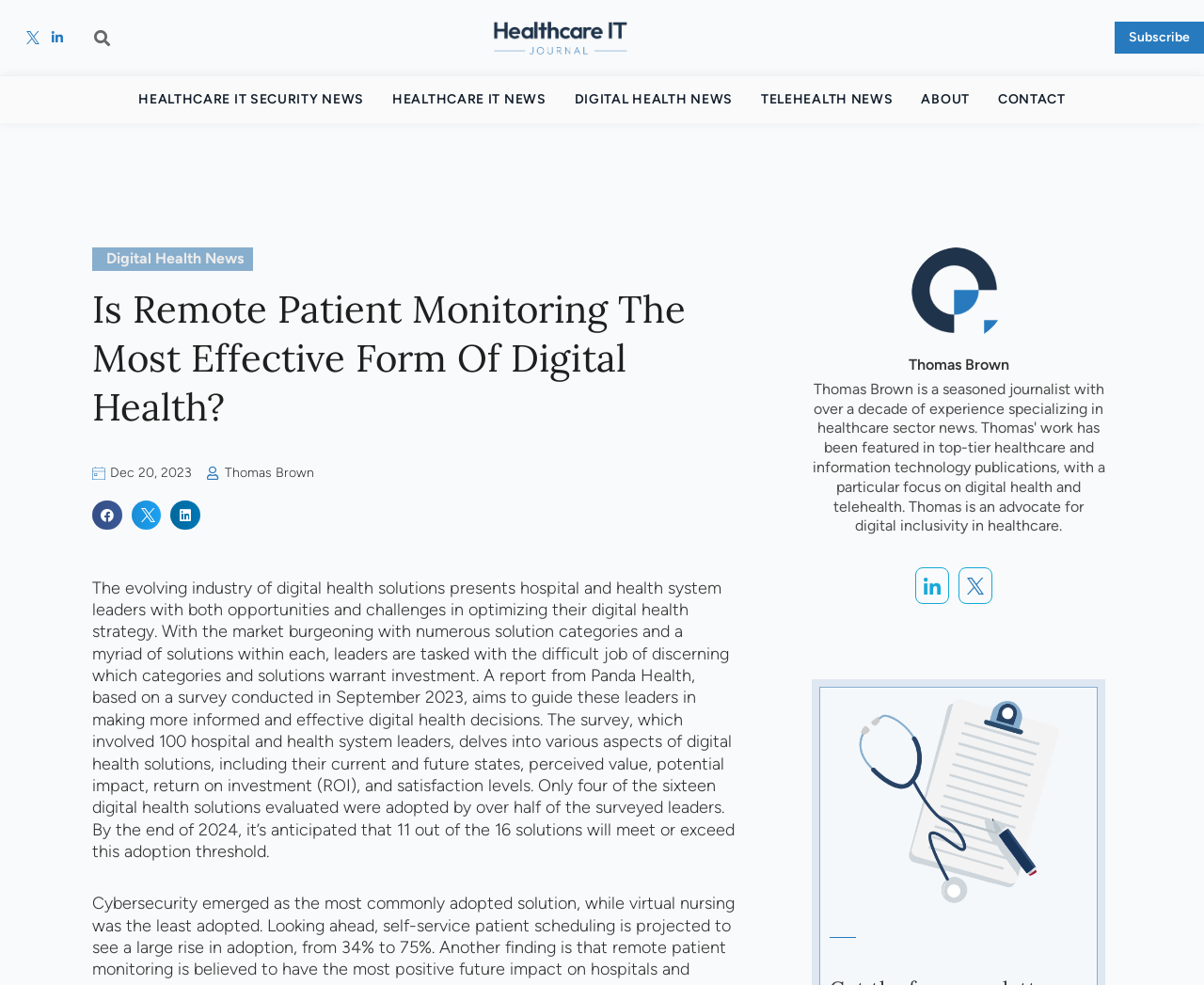Determine the bounding box for the described UI element: "Thomas Brown".

[0.172, 0.472, 0.261, 0.489]